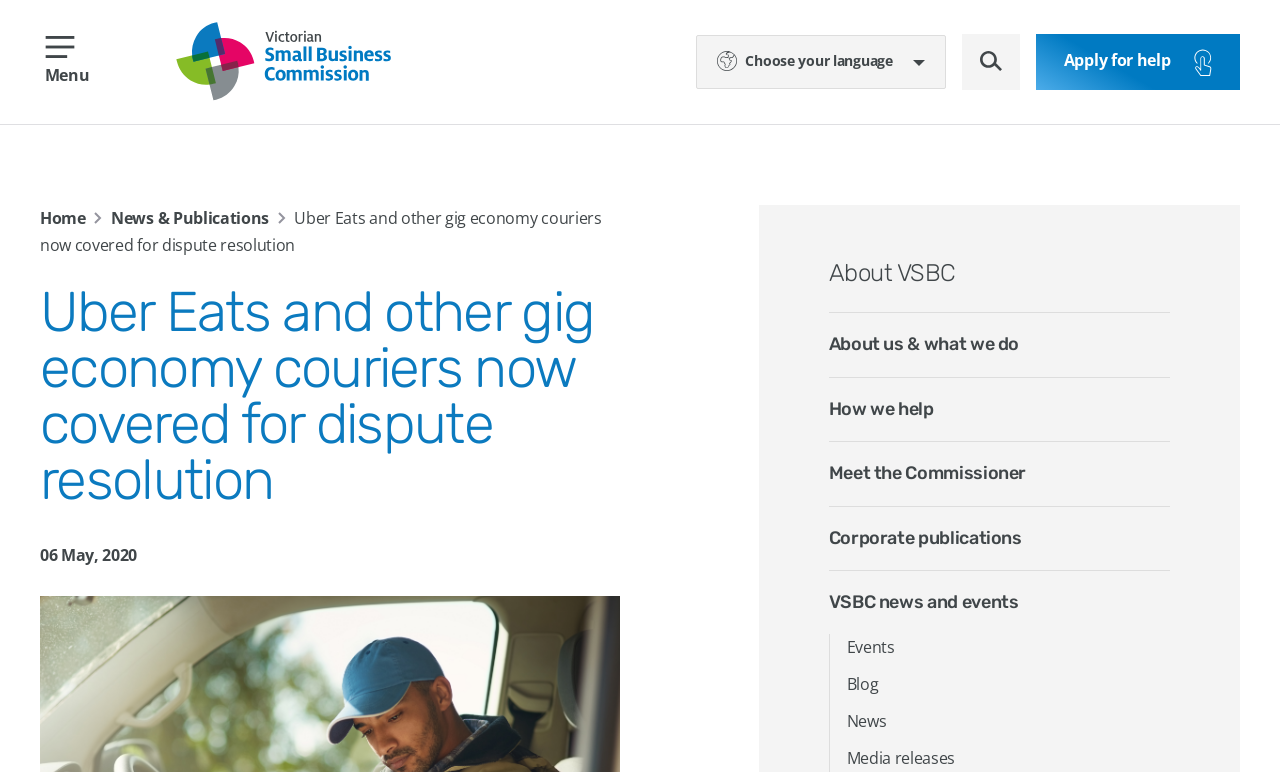Identify the bounding box coordinates for the UI element described as: "体中文版 (Simplified Chinese)". The coordinates should be provided as four floats between 0 and 1: [left, top, right, bottom].

[0.567, 0.346, 0.771, 0.409]